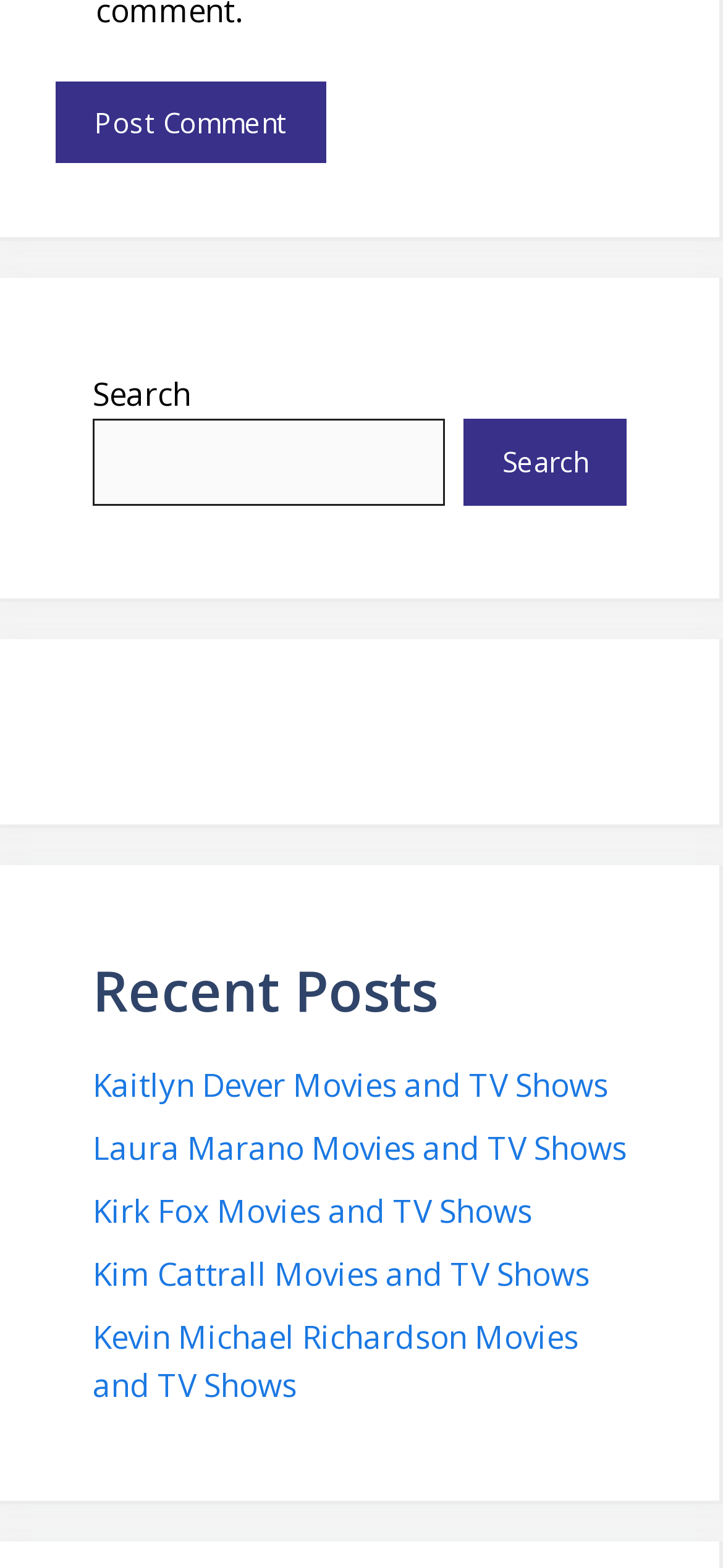Based on the image, please respond to the question with as much detail as possible:
What type of content is listed below 'Recent Posts'?

The links listed below the 'Recent Posts' heading all have titles in the format 'Name Movies and TV Shows', indicating that they are related to movies and TV shows.